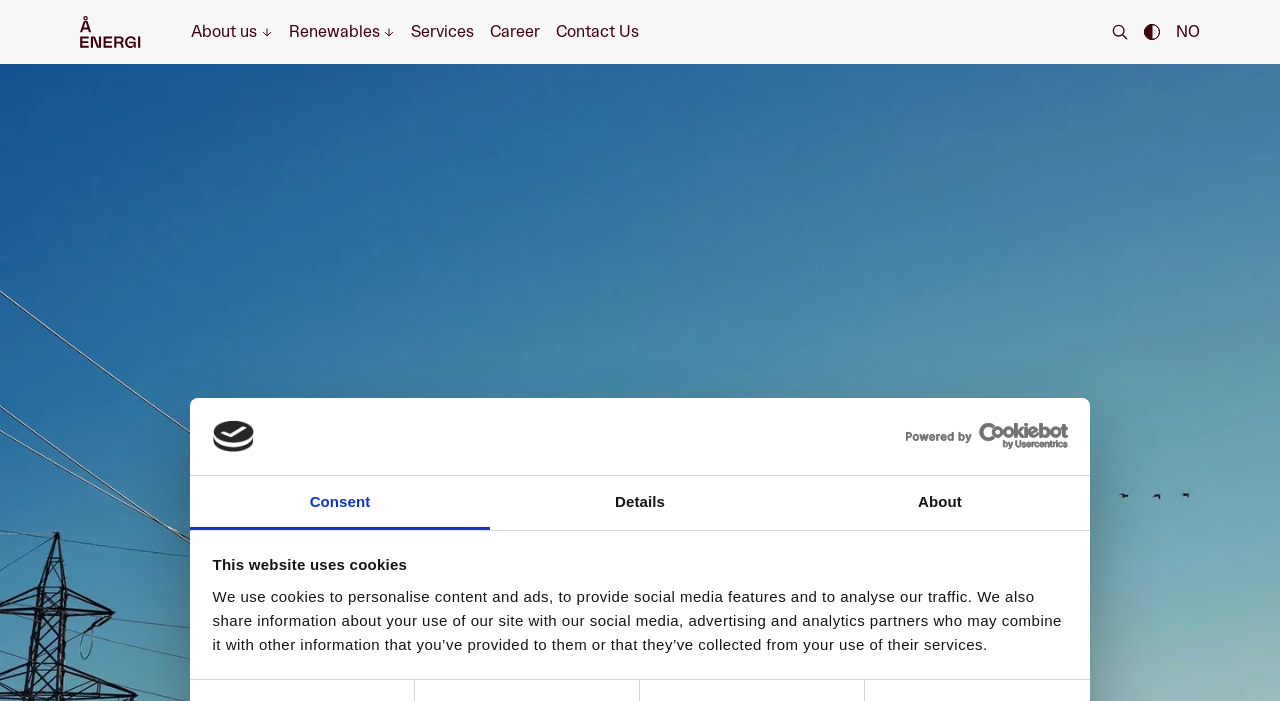Determine the bounding box coordinates of the region to click in order to accomplish the following instruction: "switch to light mode". Provide the coordinates as four float numbers between 0 and 1, specifically [left, top, right, bottom].

[0.894, 0.034, 0.906, 0.057]